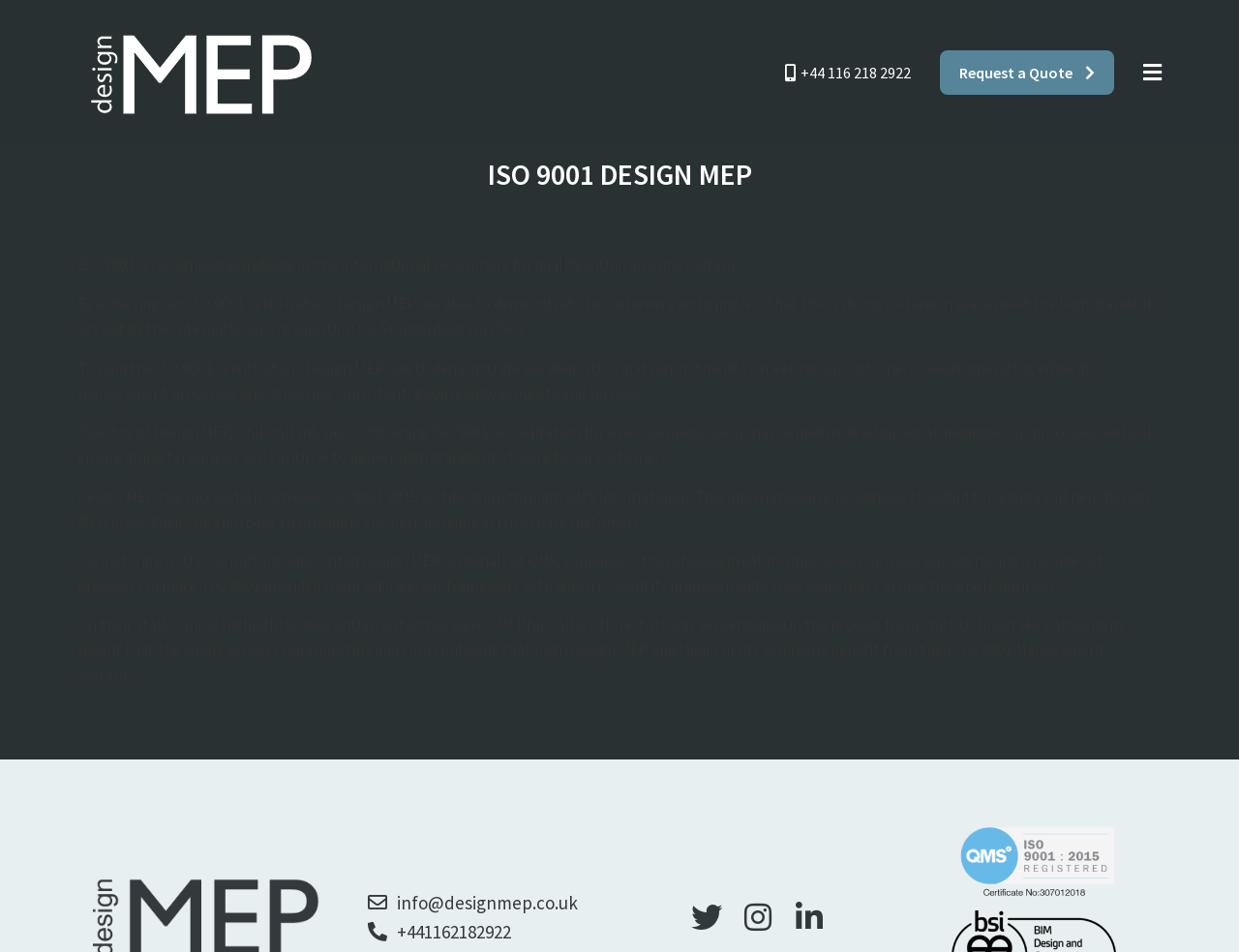Find the bounding box coordinates for the area you need to click to carry out the instruction: "View the 'Solar energy in an urban environment' image". The coordinates should be four float numbers between 0 and 1, indicated as [left, top, right, bottom].

None